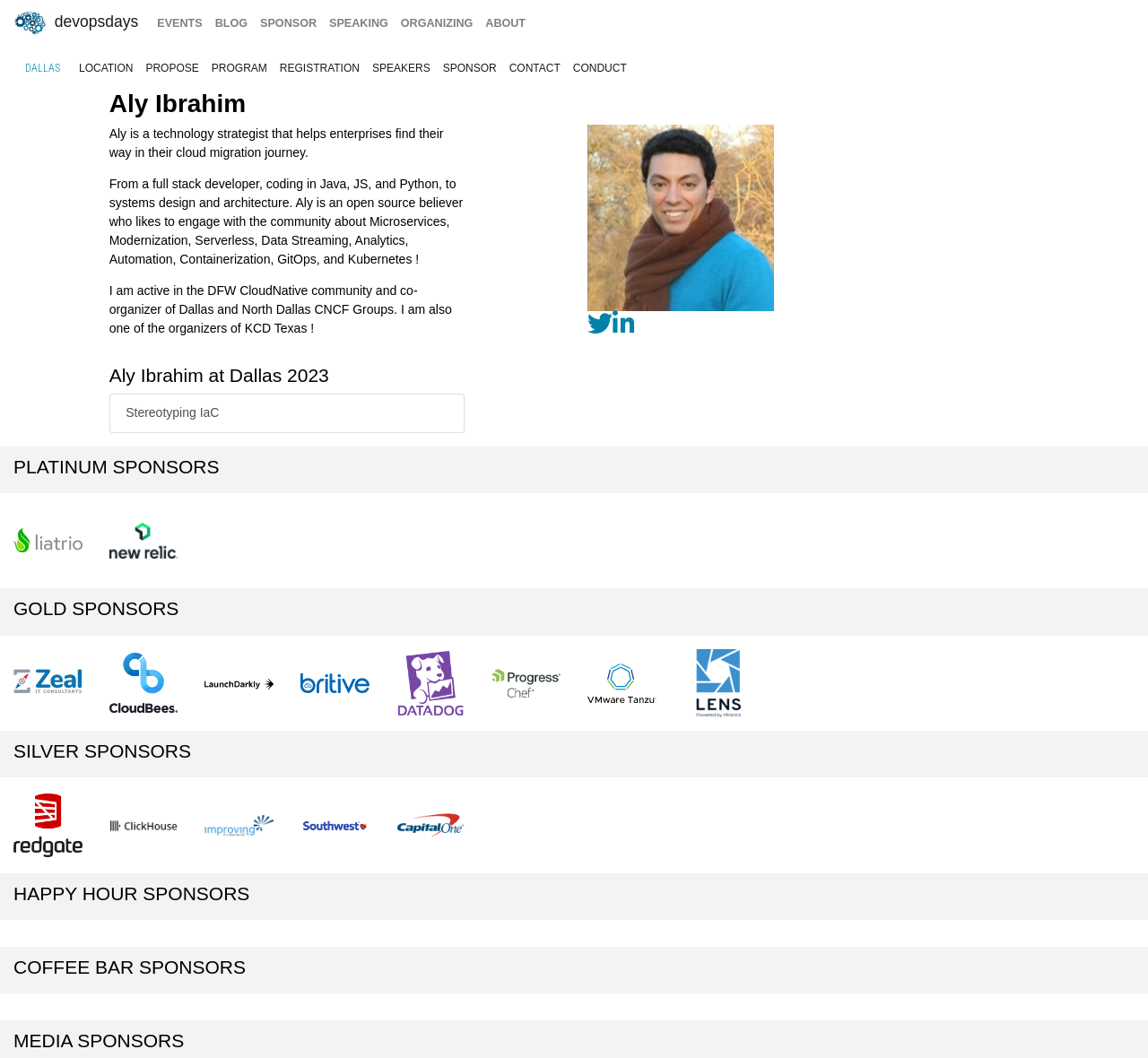Identify the first-level heading on the webpage and generate its text content.

Good, Better, Best: How To Budget For Success